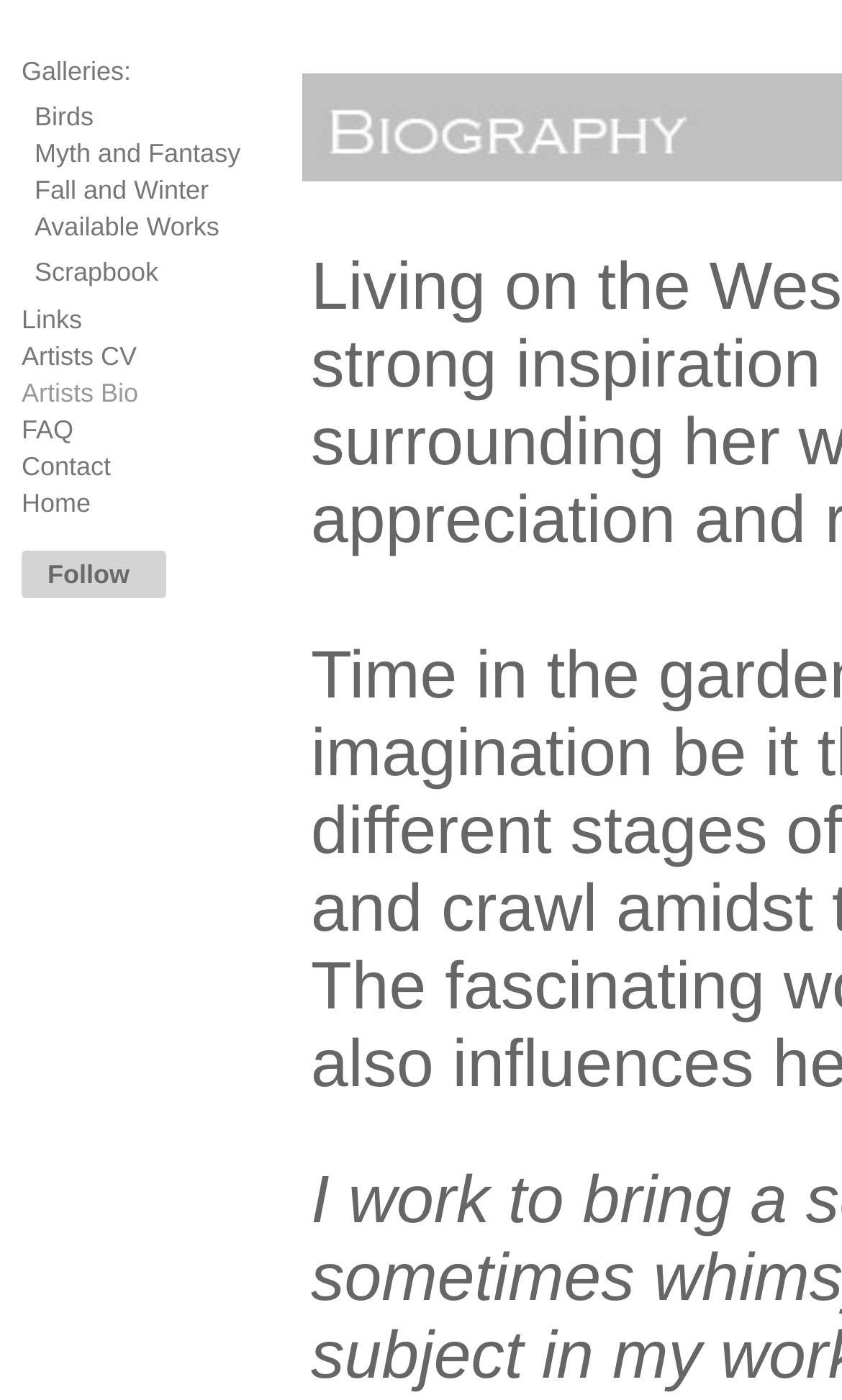Determine the bounding box coordinates for the clickable element to execute this instruction: "Go to Available Works". Provide the coordinates as four float numbers between 0 and 1, i.e., [left, top, right, bottom].

[0.041, 0.151, 0.26, 0.173]